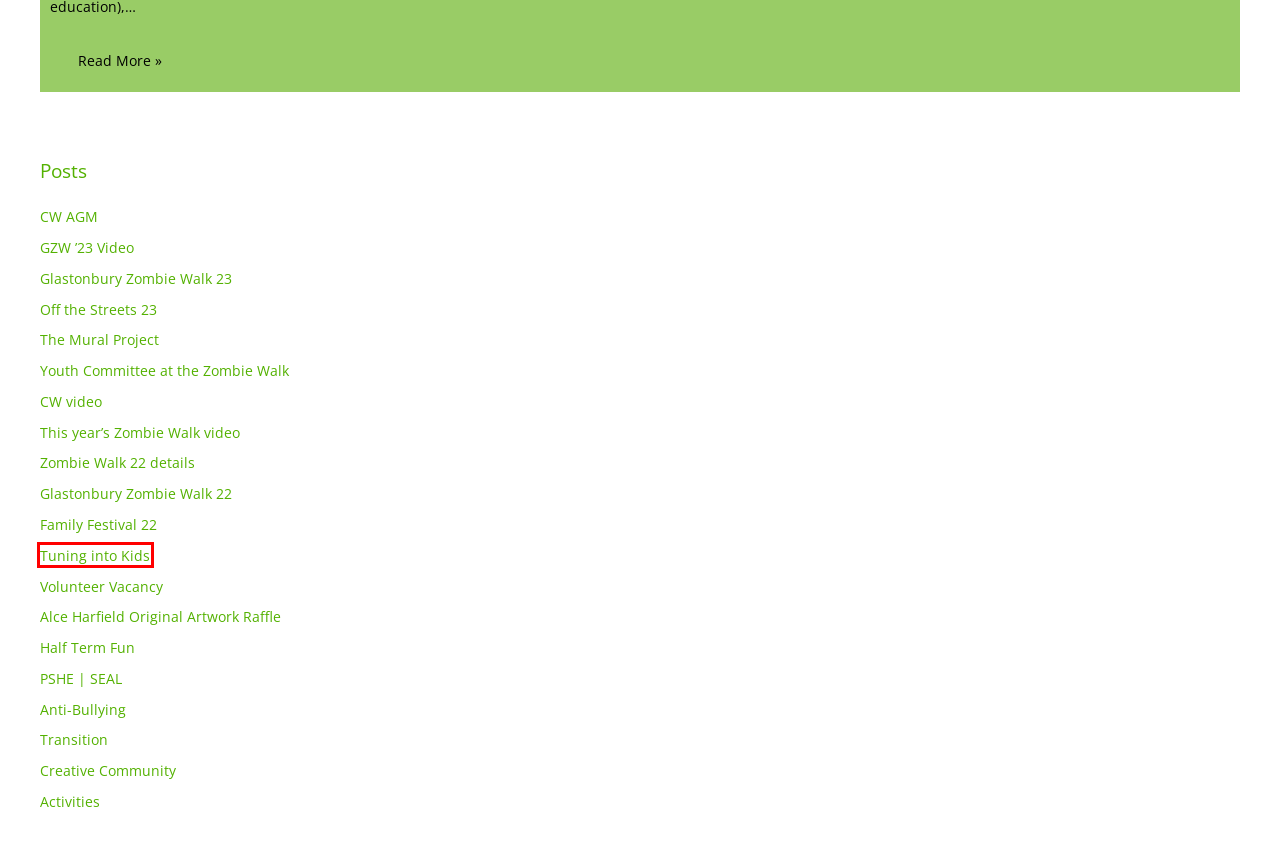Observe the screenshot of a webpage with a red bounding box highlighting an element. Choose the webpage description that accurately reflects the new page after the element within the bounding box is clicked. Here are the candidates:
A. Off the Streets 23 - Children's World
B. Tuning into Kids - Children's World
C. CW AGM - Children's World
D. The Mural Project - Children's World
E. This year's Zombie Walk video - Children's World
F. Youth Committee at the Zombie Walk - Children's World
G. GZW '23 Video - Children's World
H. Family Festival 22 - Children's World

B